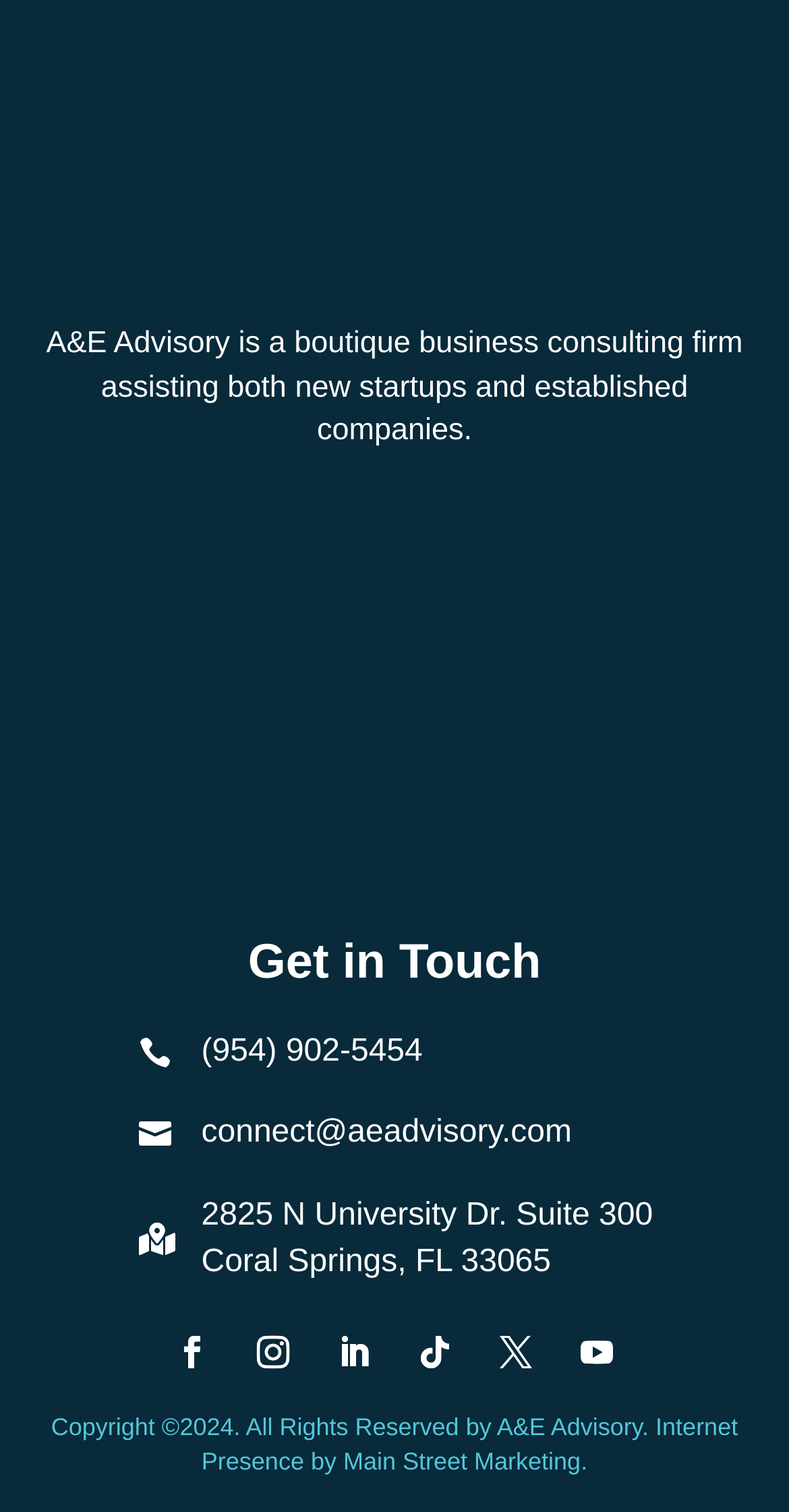Given the element description, predict the bounding box coordinates in the format (top-left x, top-left y, bottom-right x, bottom-right y), using floating point numbers between 0 and 1: Main Street Marketing

[0.435, 0.932, 0.736, 0.964]